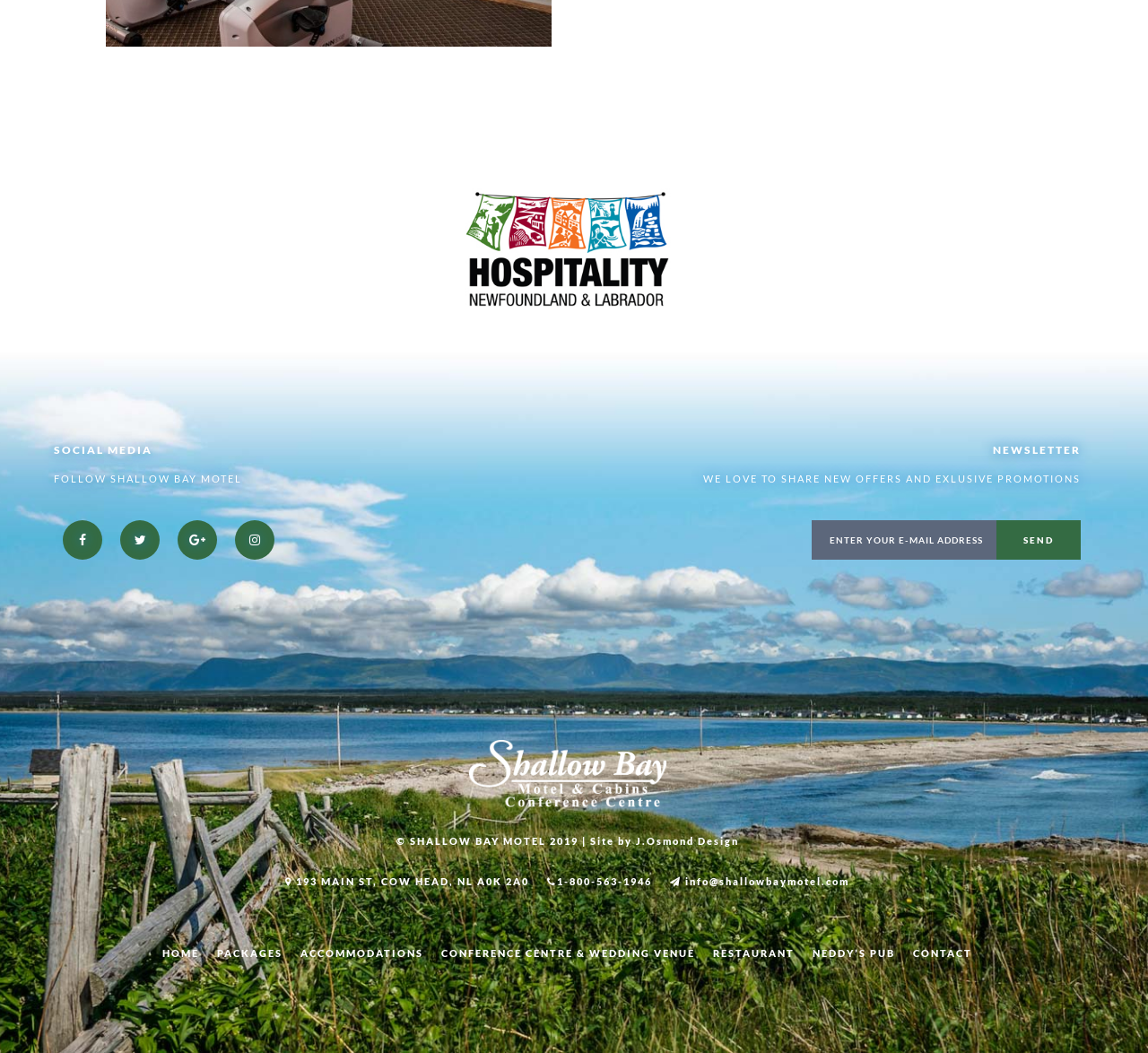Please locate the bounding box coordinates for the element that should be clicked to achieve the following instruction: "Click on the 'JUS BY JULIE' link". Ensure the coordinates are given as four float numbers between 0 and 1, i.e., [left, top, right, bottom].

None